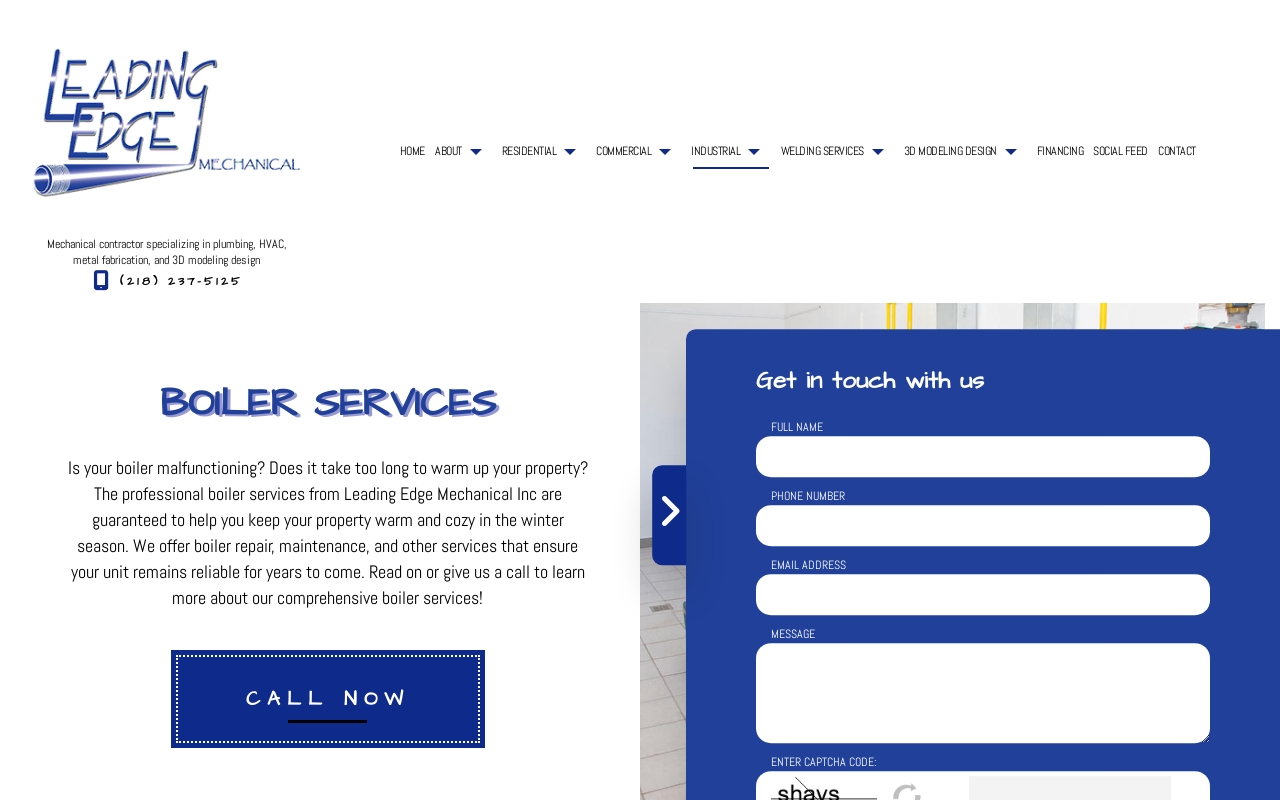From the details in the image, provide a thorough response to the question: What services are offered for residential properties?

The services offered for residential properties can be found in the links under the 'RESIDENTIAL' button. These services include boiler services, air conditioning services, furnace services, HVAC installations, HVAC maintenance, HVAC repairs, heat pump services, and heating.